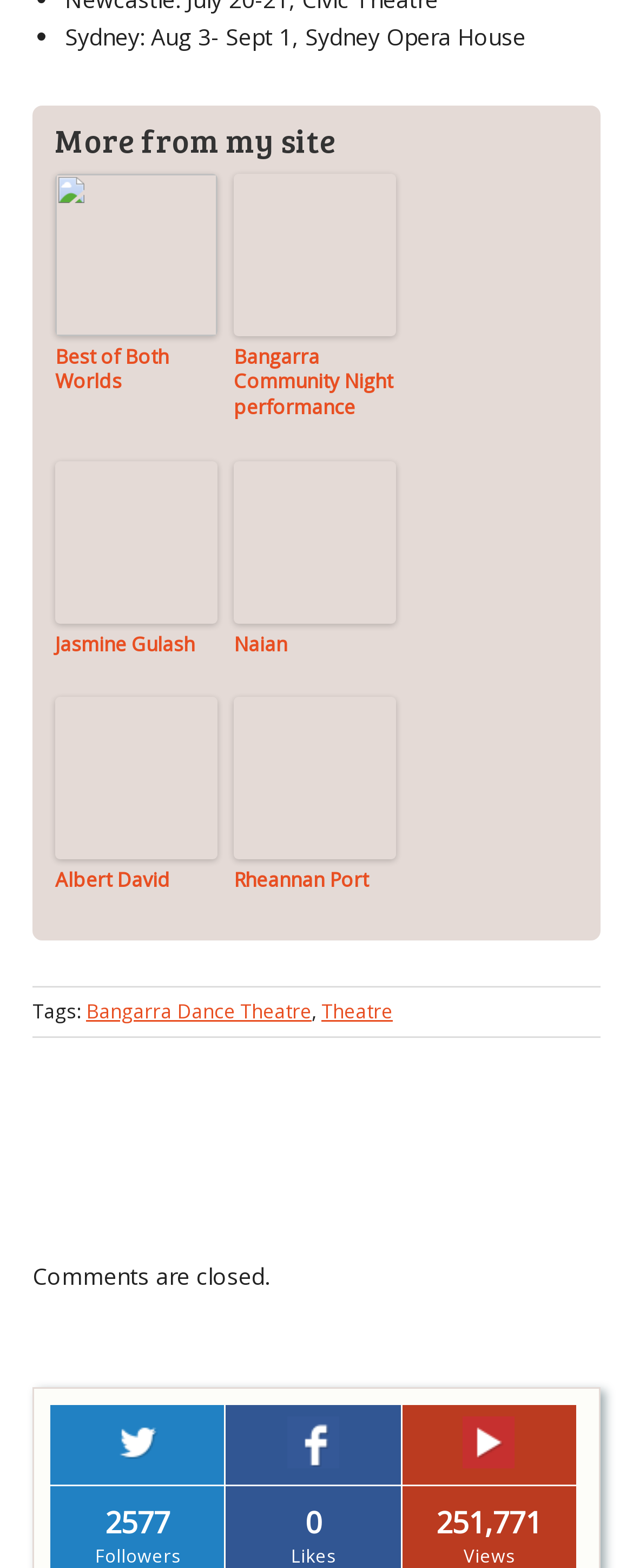Identify the bounding box coordinates necessary to click and complete the given instruction: "Read the tags of the post".

[0.051, 0.636, 0.136, 0.653]